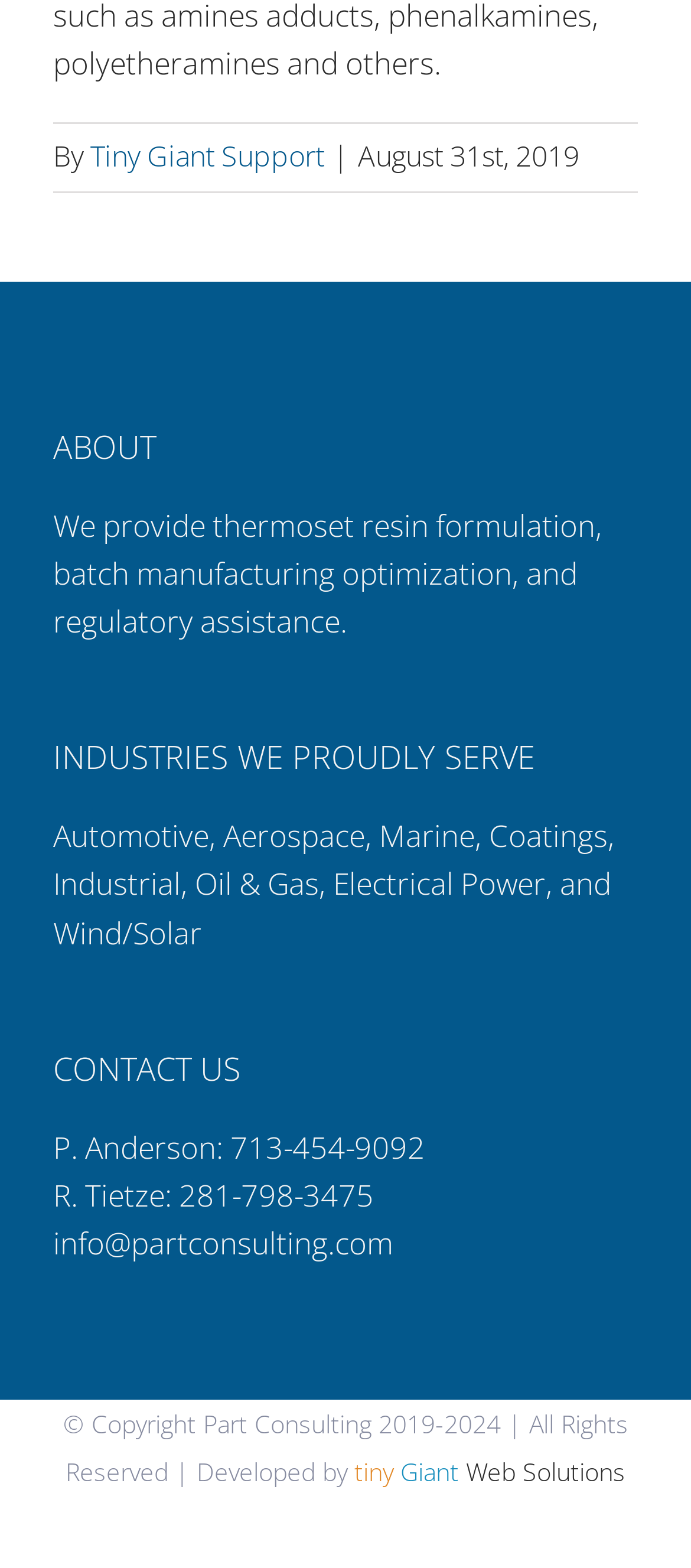Please specify the bounding box coordinates in the format (top-left x, top-left y, bottom-right x, bottom-right y), with values ranging from 0 to 1. Identify the bounding box for the UI component described as follows: tiny Giant Web Solutions

[0.513, 0.928, 0.905, 0.95]